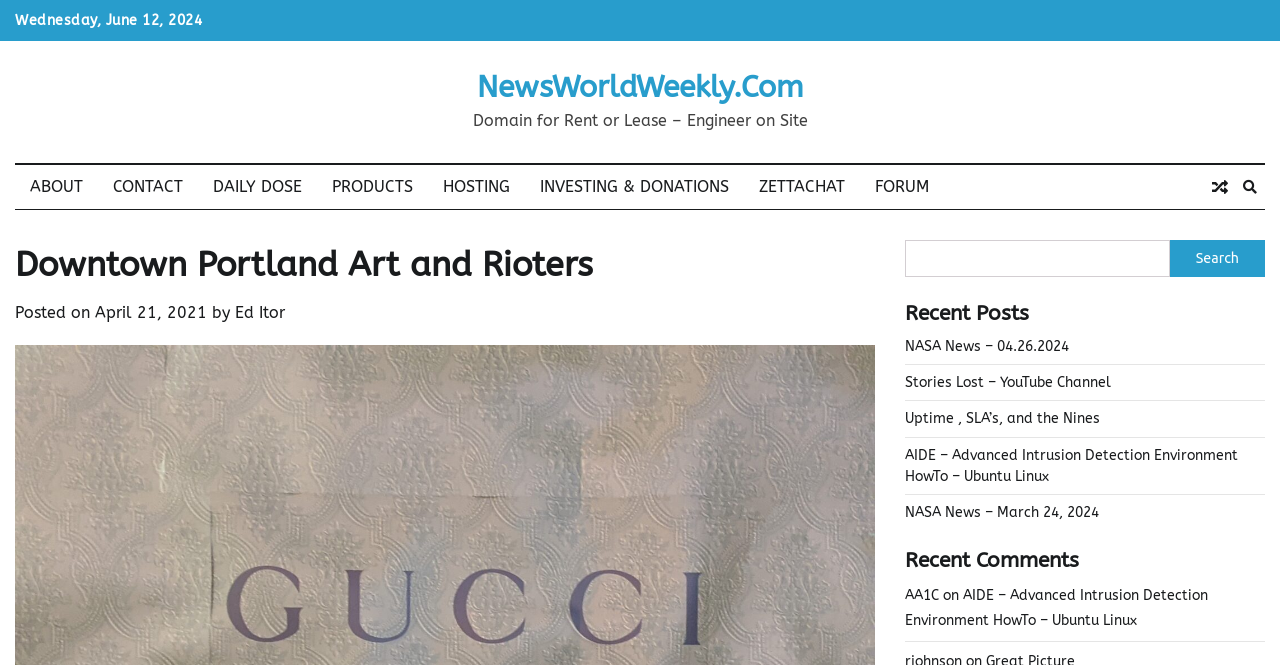Generate the text of the webpage's primary heading.

Downtown Portland Art and Rioters